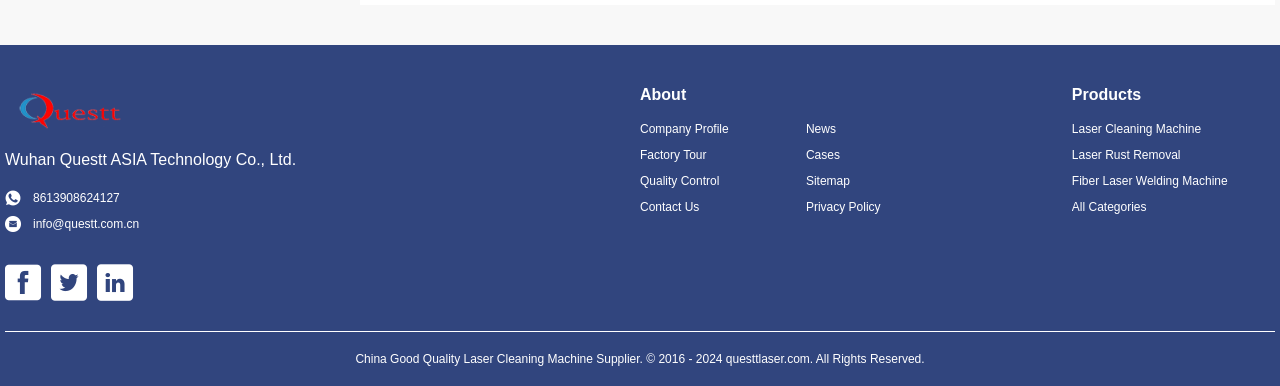Locate the UI element described by Beyond Academics and provide its bounding box coordinates. Use the format (top-left x, top-left y, bottom-right x, bottom-right y) with all values as floating point numbers between 0 and 1.

None